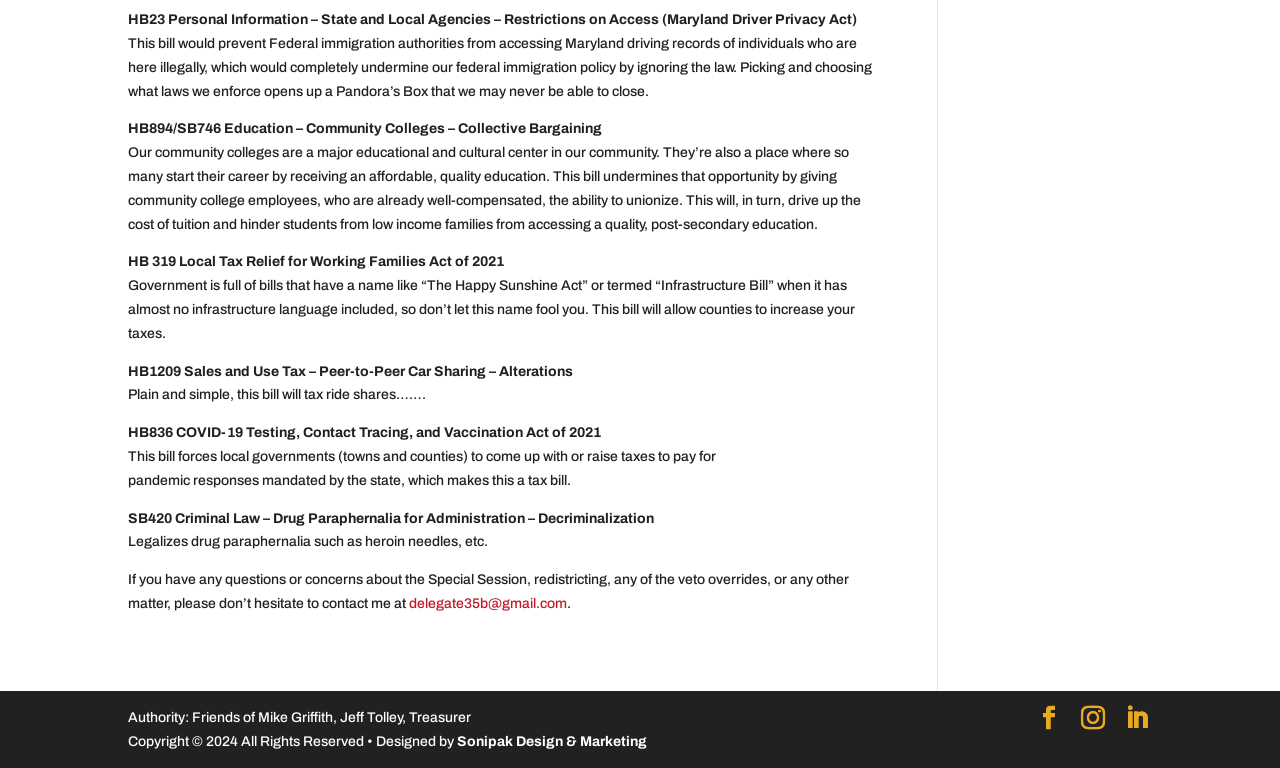Please find the bounding box for the UI component described as follows: "February 26, 2024".

None